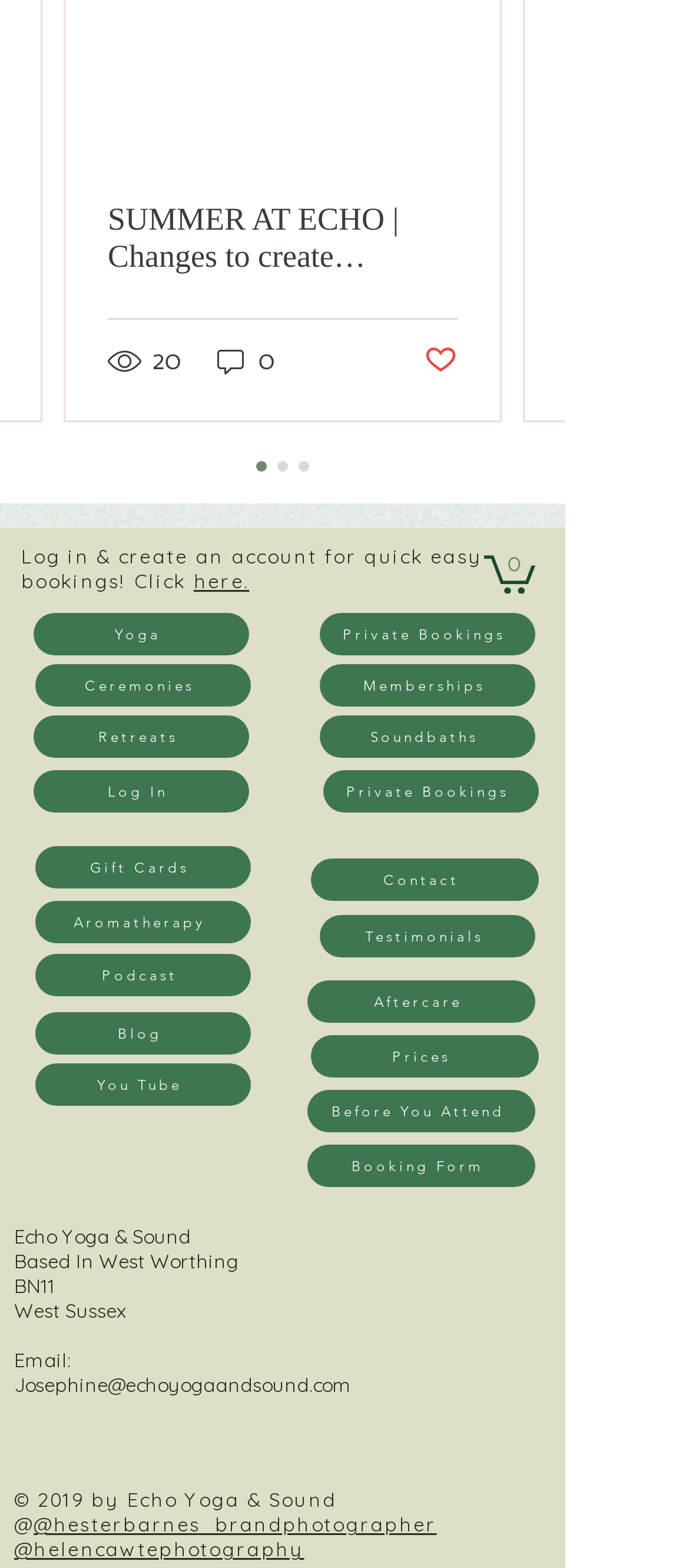Identify the coordinates of the bounding box for the element that must be clicked to accomplish the instruction: "Click on the 'Yoga' link".

[0.049, 0.391, 0.362, 0.418]